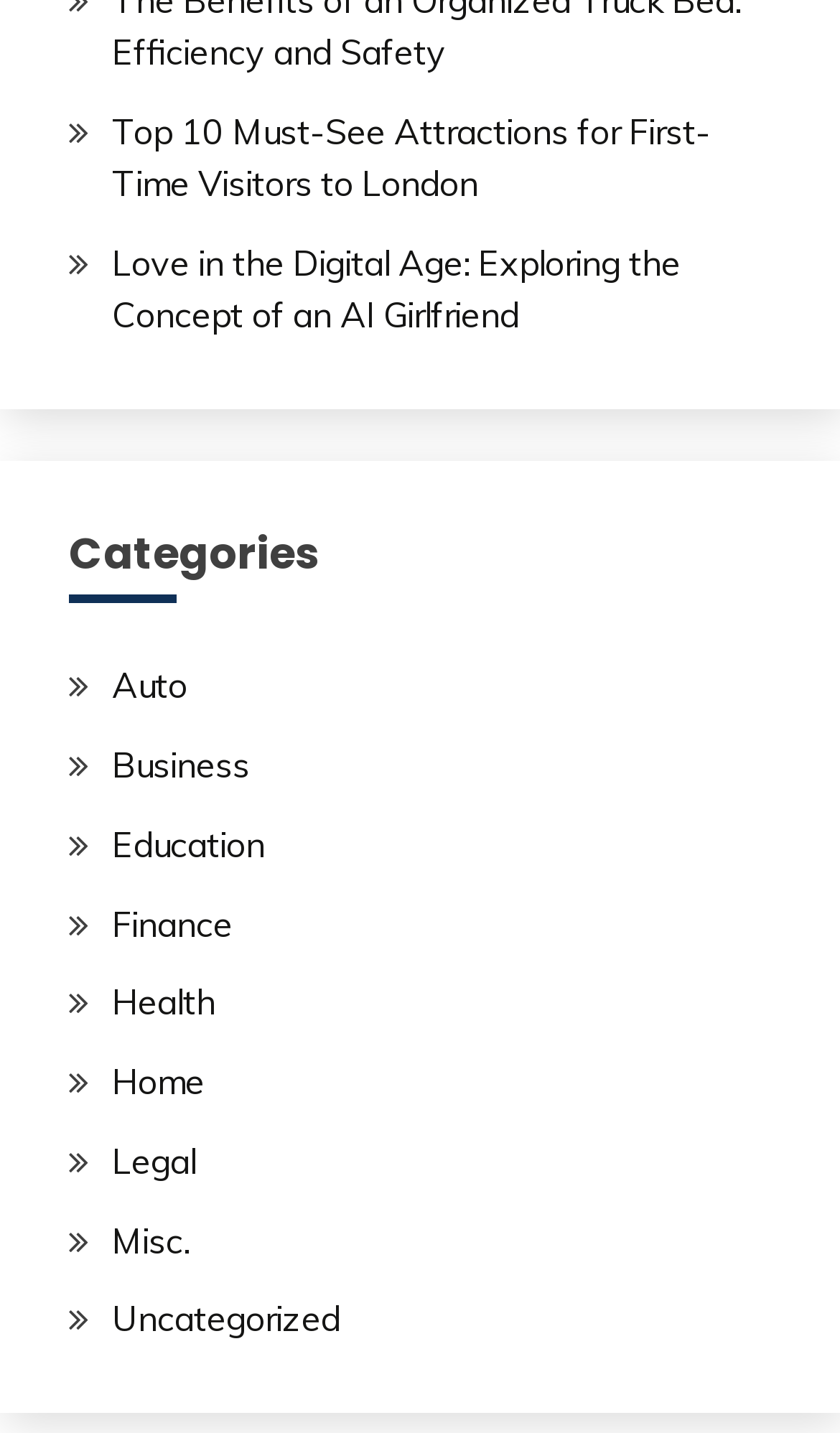What is the purpose of the webpage?
Refer to the image and answer the question using a single word or phrase.

Listing articles or blog posts